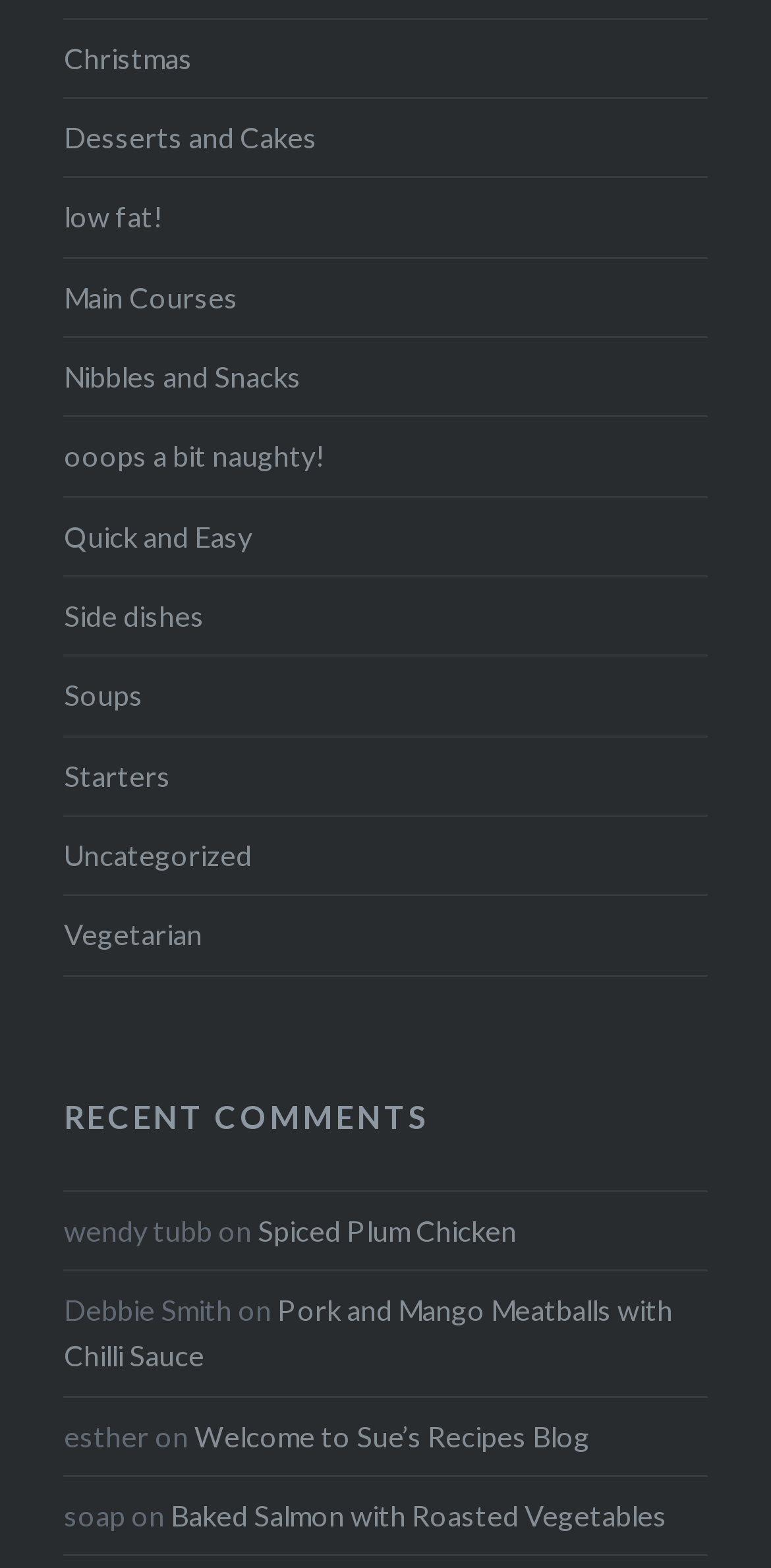Locate the bounding box coordinates of the clickable element to fulfill the following instruction: "click on the link about 23 and me". Provide the coordinates as four float numbers between 0 and 1 in the format [left, top, right, bottom].

None